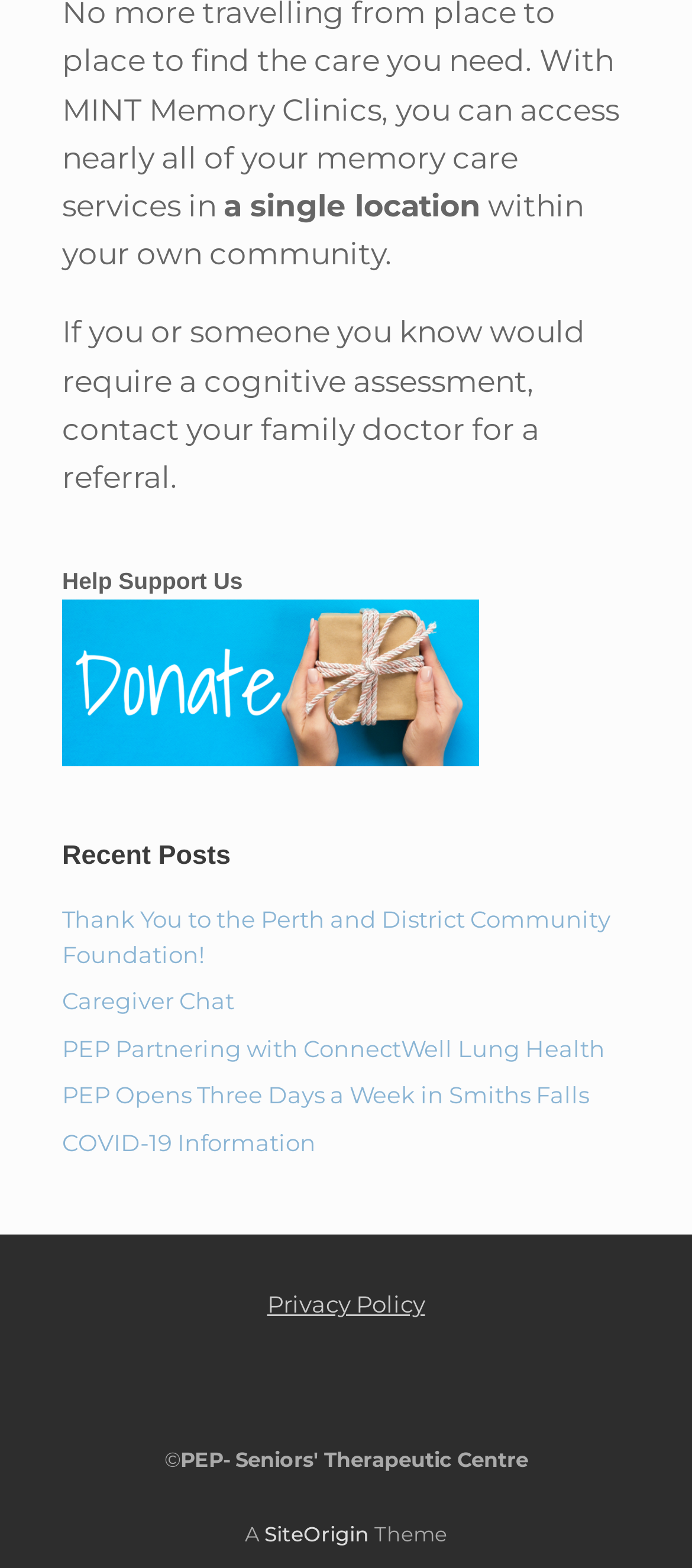Analyze the image and give a detailed response to the question:
What is the theme of the website?

The webpage has a static text 'Theme' followed by 'A' at the bottom, indicating that the theme of the website is 'A'.